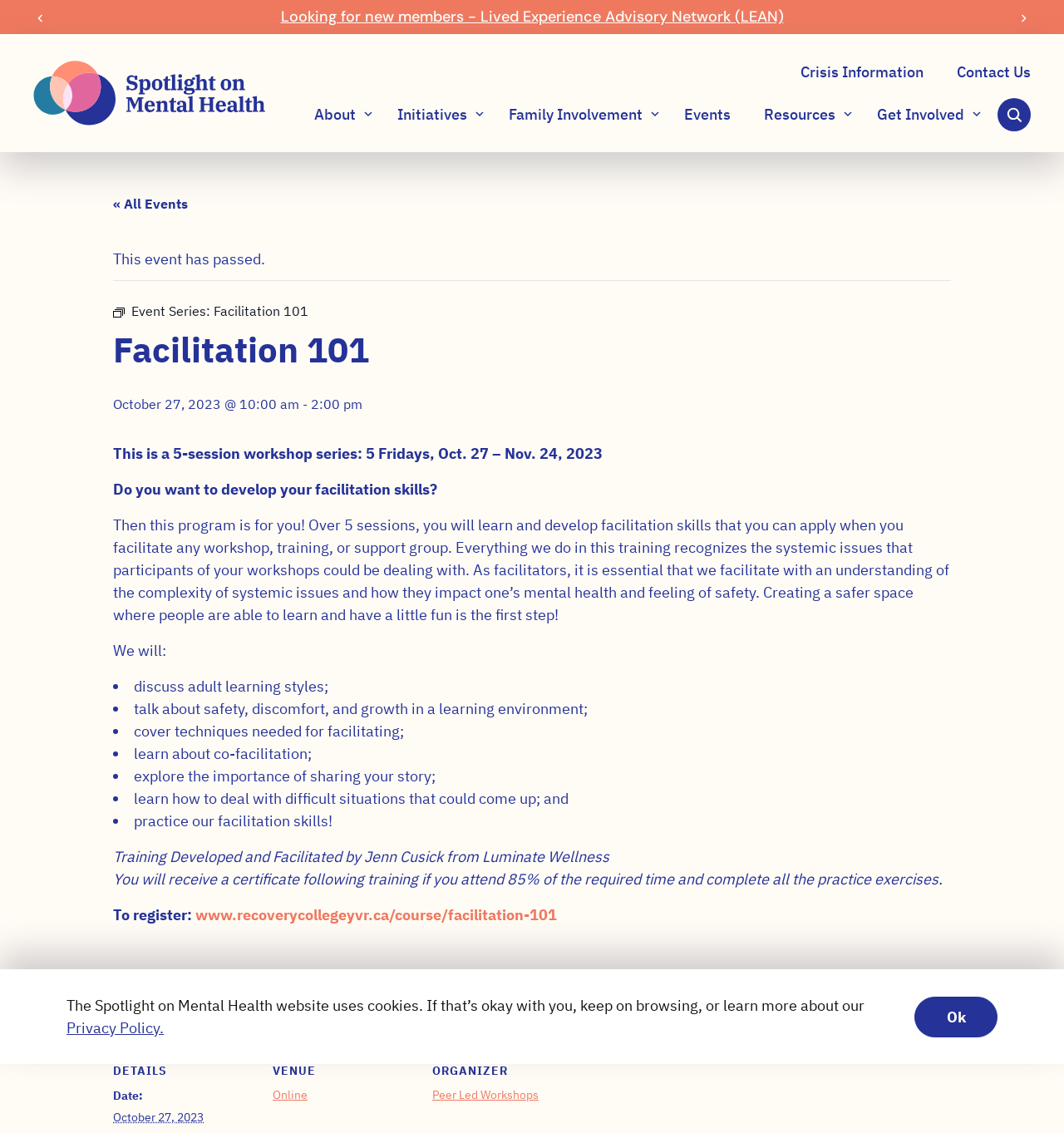Determine the coordinates of the bounding box for the clickable area needed to execute this instruction: "Click the 'Get Involved' link".

[0.816, 0.082, 0.922, 0.12]